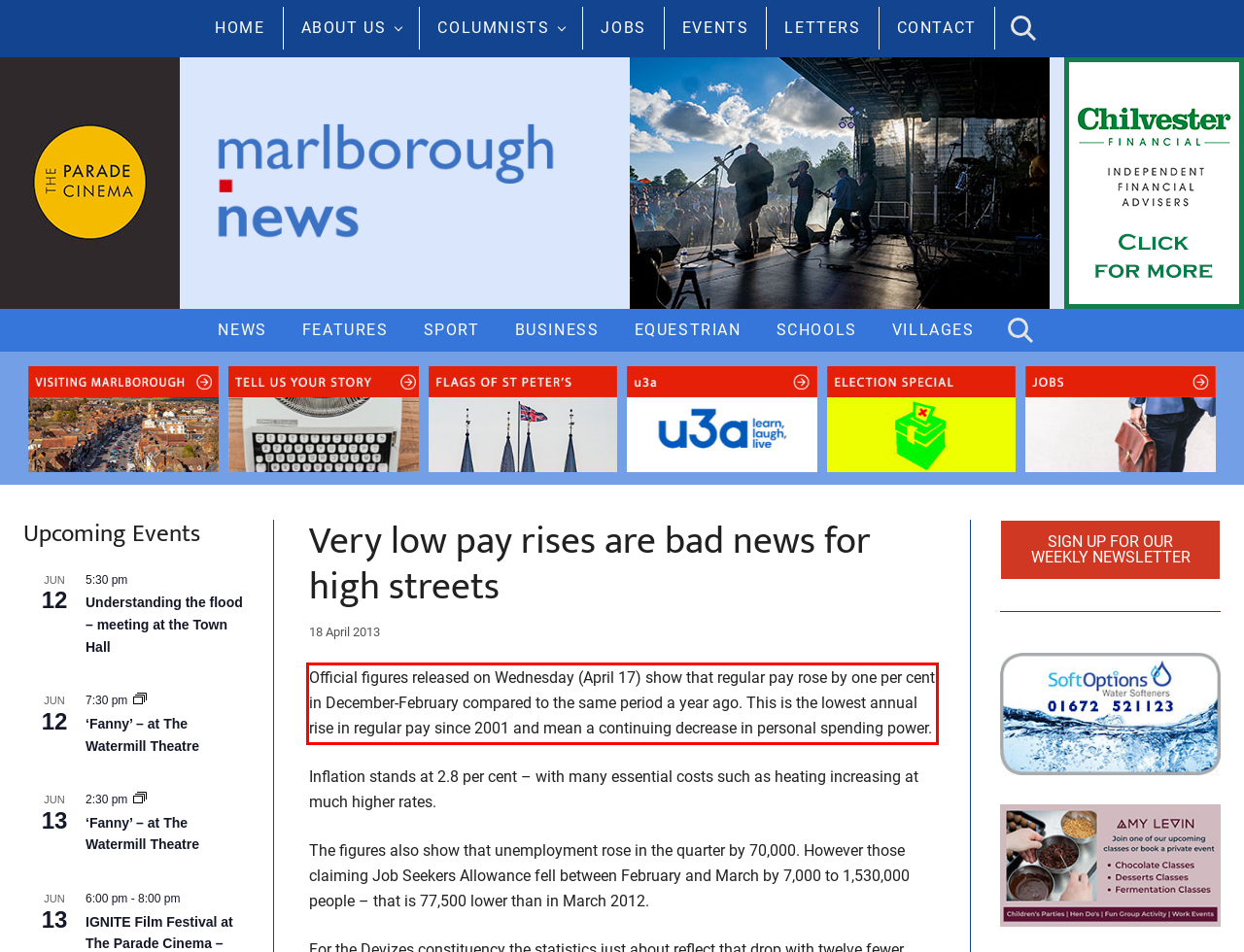Identify the red bounding box in the webpage screenshot and perform OCR to generate the text content enclosed.

Official figures released on Wednesday (April 17) show that regular pay rose by one per cent in December-February compared to the same period a year ago. This is the lowest annual rise in regular pay since 2001 and mean a continuing decrease in personal spending power.